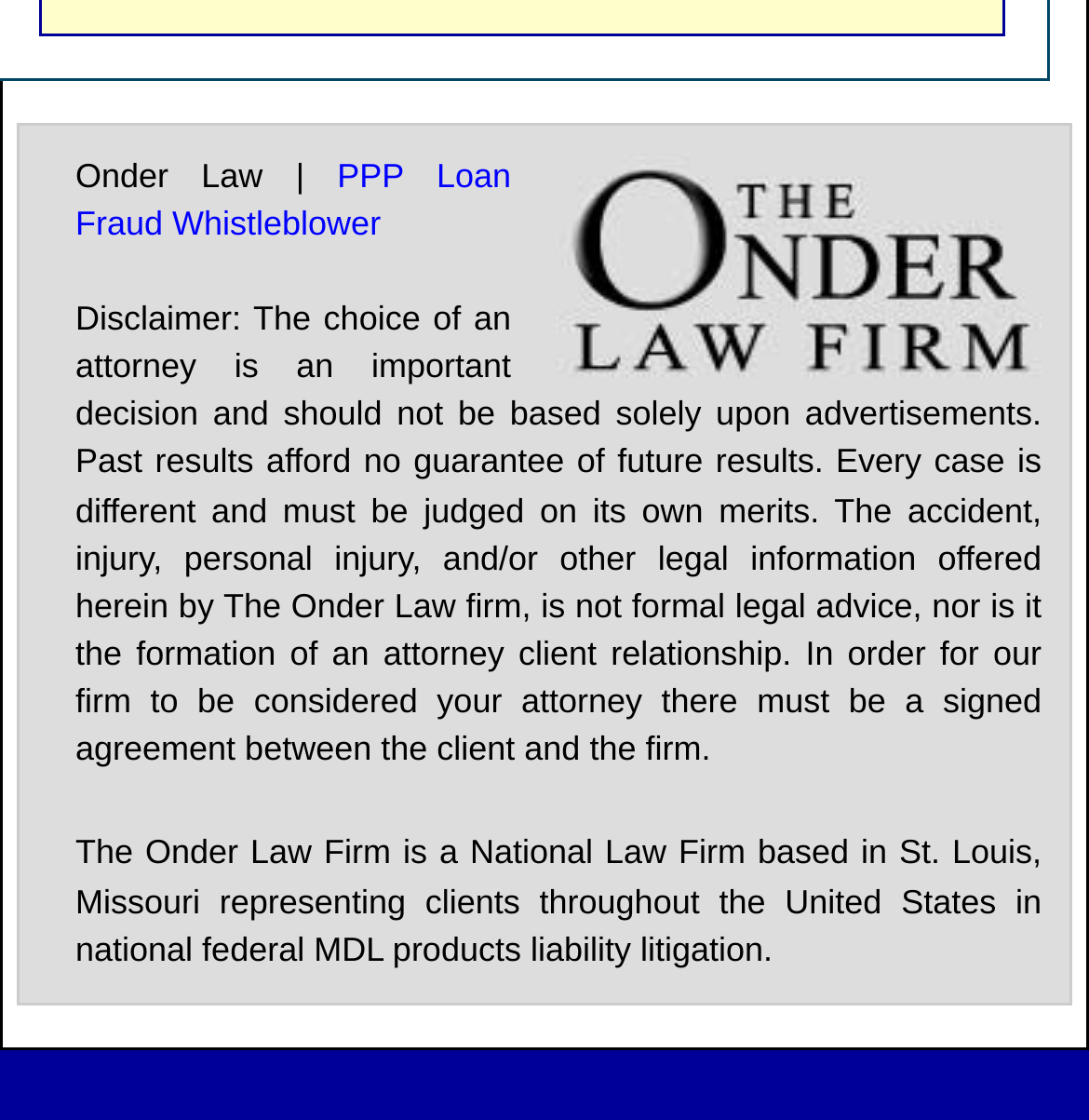Identify the bounding box coordinates of the section that should be clicked to achieve the task described: "Click on Delaware".

[0.051, 0.049, 0.231, 0.091]